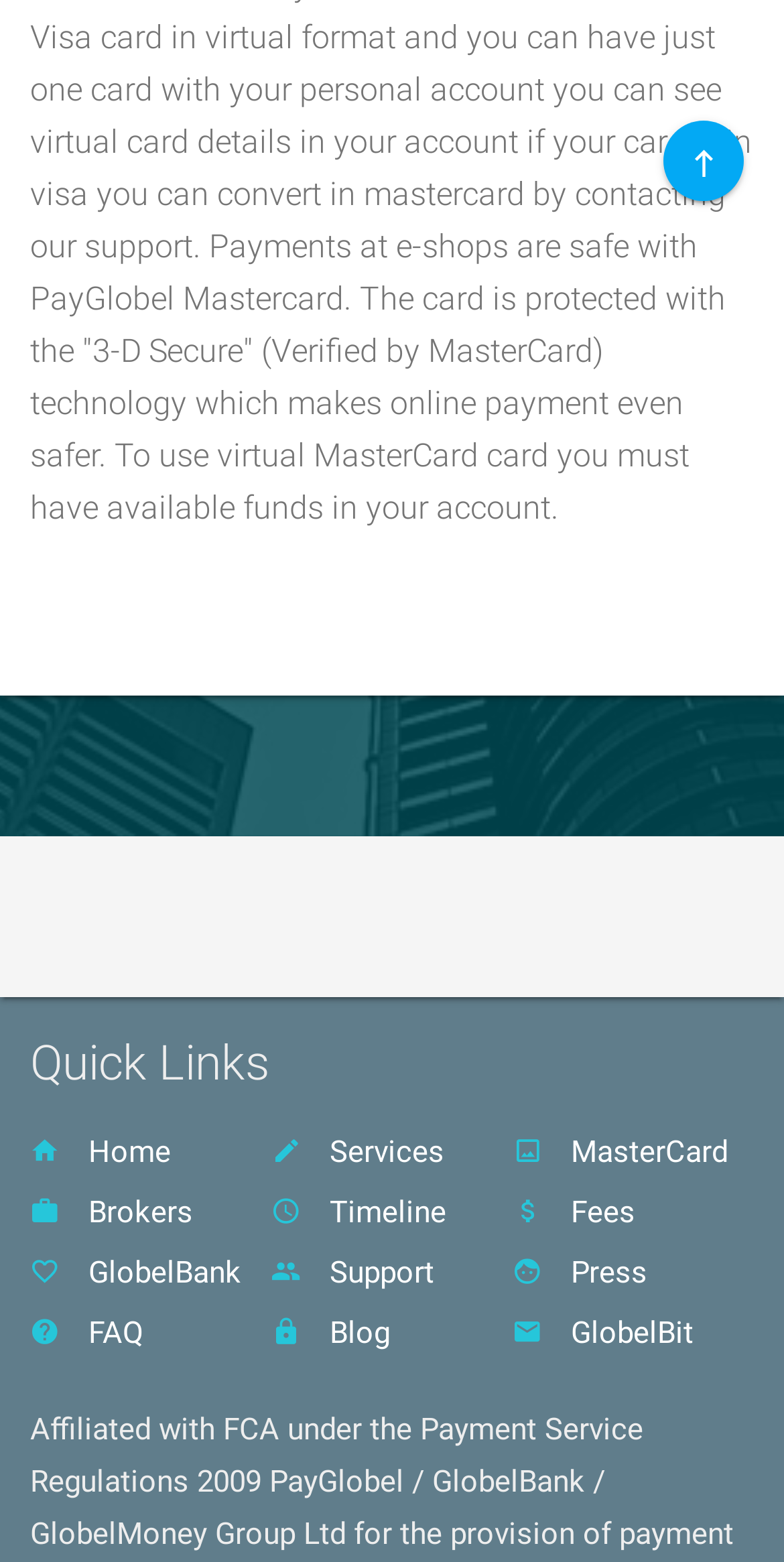Locate the bounding box coordinates of the area you need to click to fulfill this instruction: 'view services'. The coordinates must be in the form of four float numbers ranging from 0 to 1: [left, top, right, bottom].

[0.346, 0.718, 0.654, 0.756]